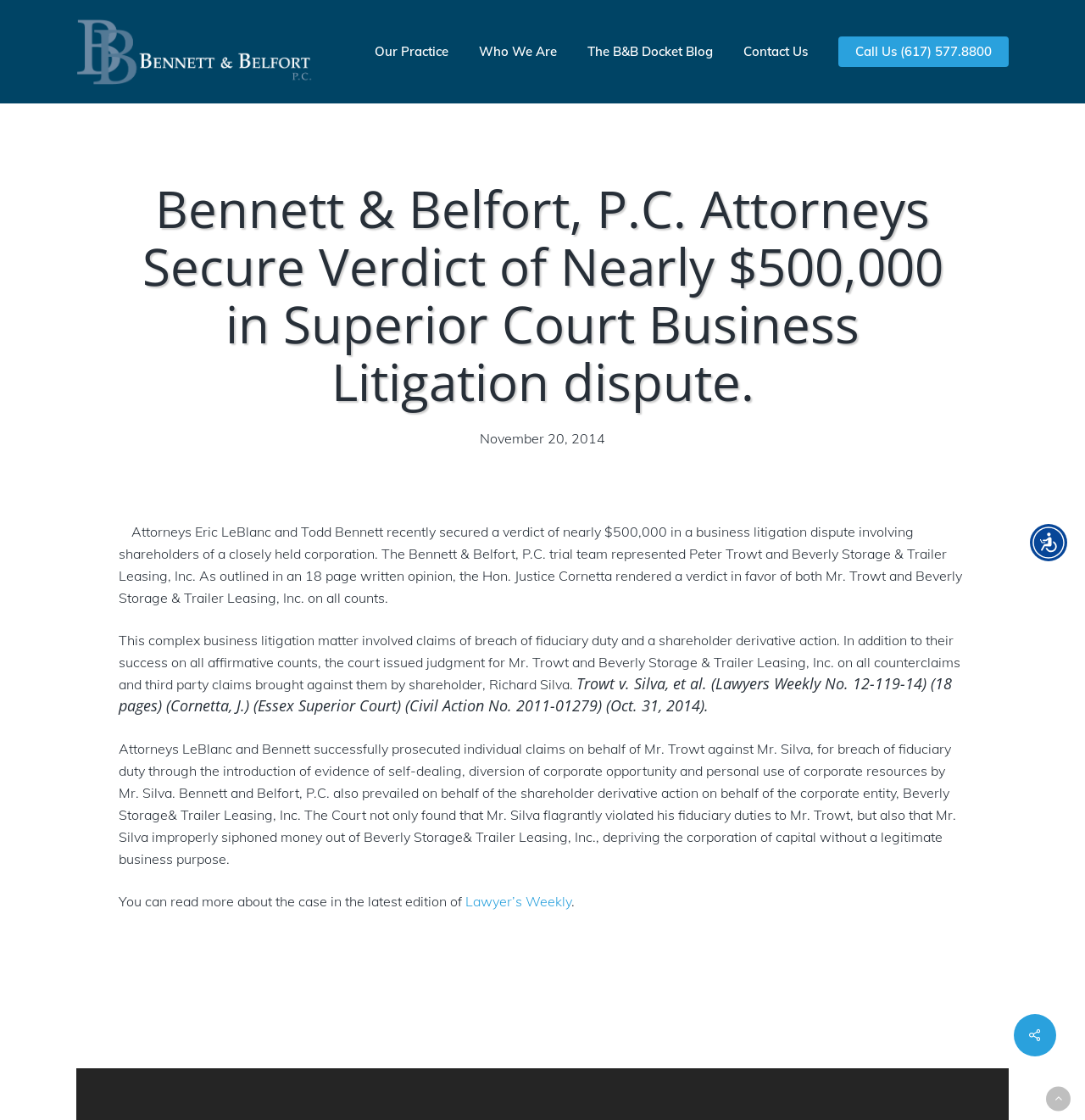Provide your answer to the question using just one word or phrase: What is the name of the law firm?

Bennett & Belfort, P.C.